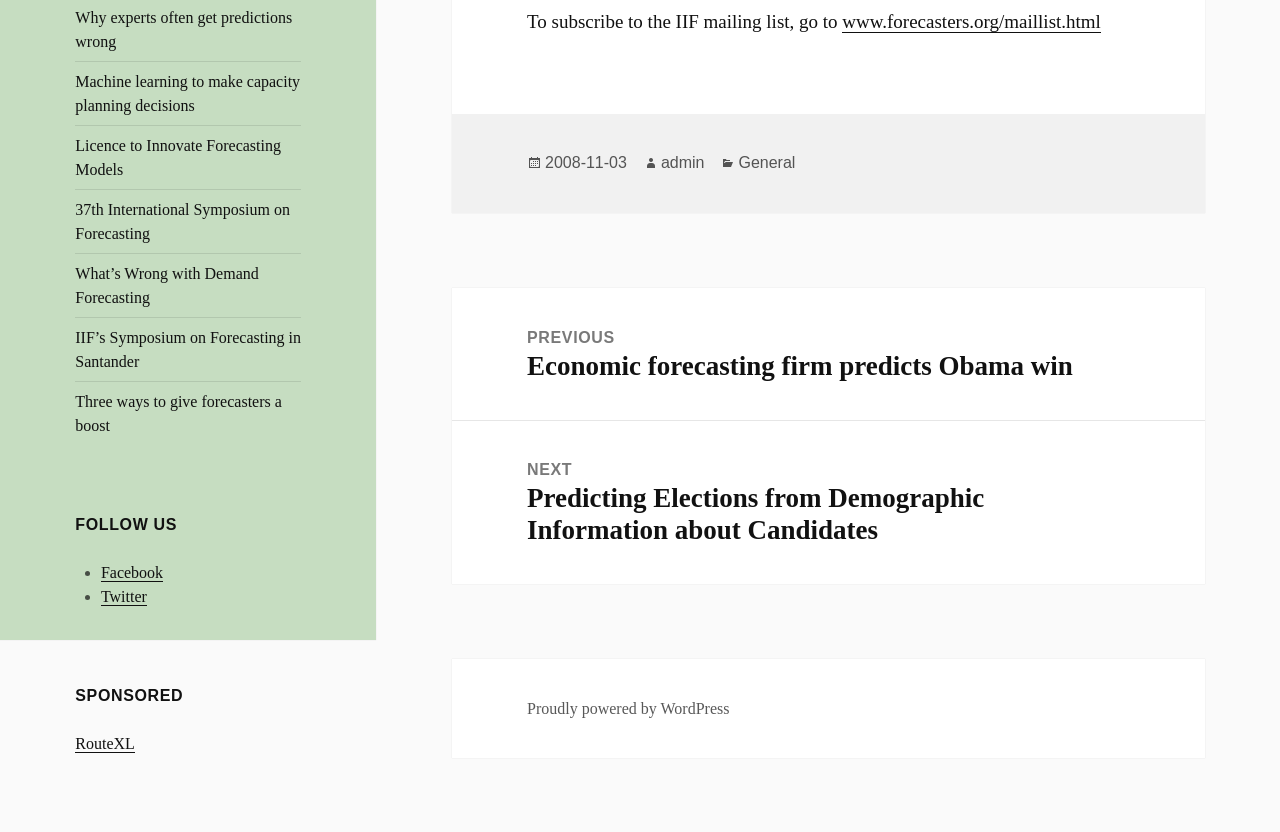Given the element description Licence to Innovate Forecasting Models, predict the bounding box coordinates for the UI element in the webpage screenshot. The format should be (top-left x, top-left y, bottom-right x, bottom-right y), and the values should be between 0 and 1.

[0.059, 0.164, 0.22, 0.214]